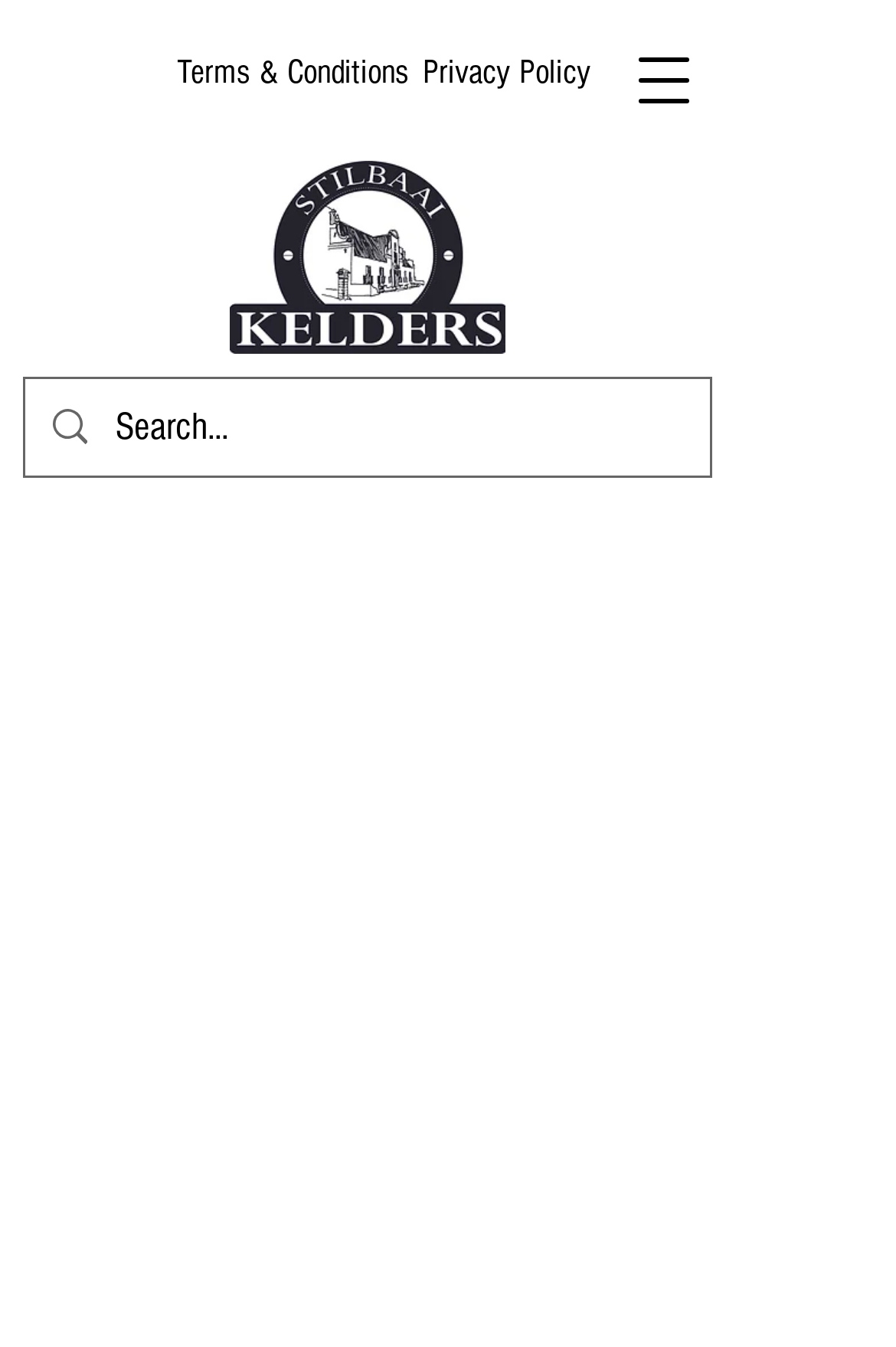Locate the bounding box for the described UI element: "Privacy Policy". Ensure the coordinates are four float numbers between 0 and 1, formatted as [left, top, right, bottom].

[0.256, 0.017, 0.667, 0.089]